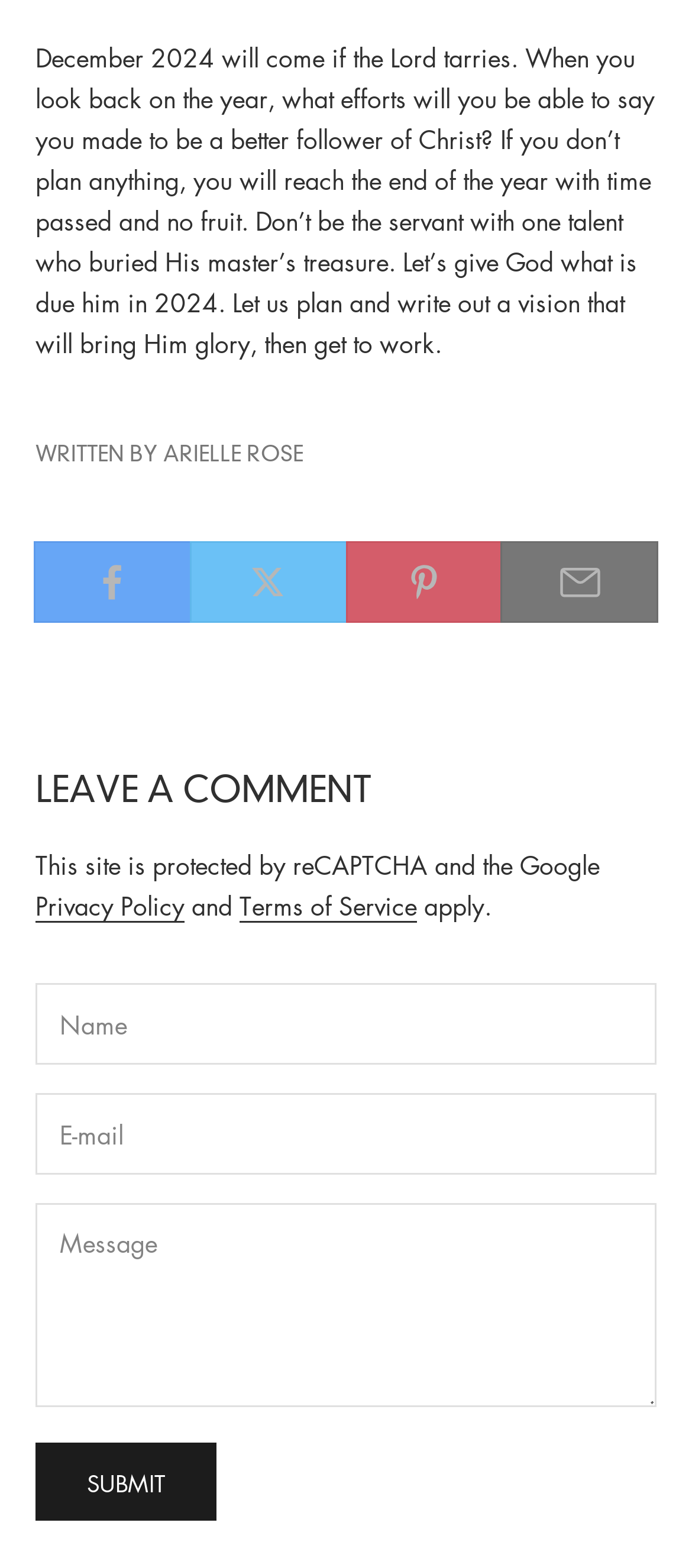What is the purpose of reCAPTCHA?
Answer with a single word or phrase by referring to the visual content.

To protect the site